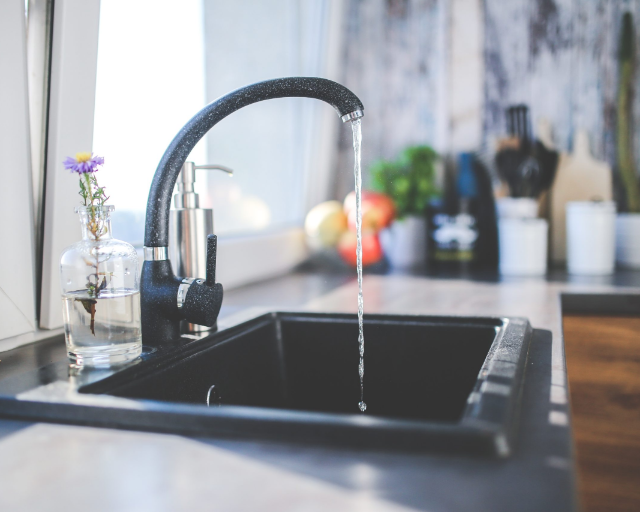Analyze the image and describe all key details you can observe.

The image depicts a modern kitchen sink with a sleek black faucet, from which a clear stream of water flows into the square sink below. Beside the faucet, a glass vase containing a small bouquet of colorful flowers adds a touch of natural beauty to the scene. In the background, the kitchen is bright and airy, with elements of greenery, such as plants, and hints of colorful fruit. This setting exudes a fresh and inviting atmosphere, ideal for home cooking and daily tasks.